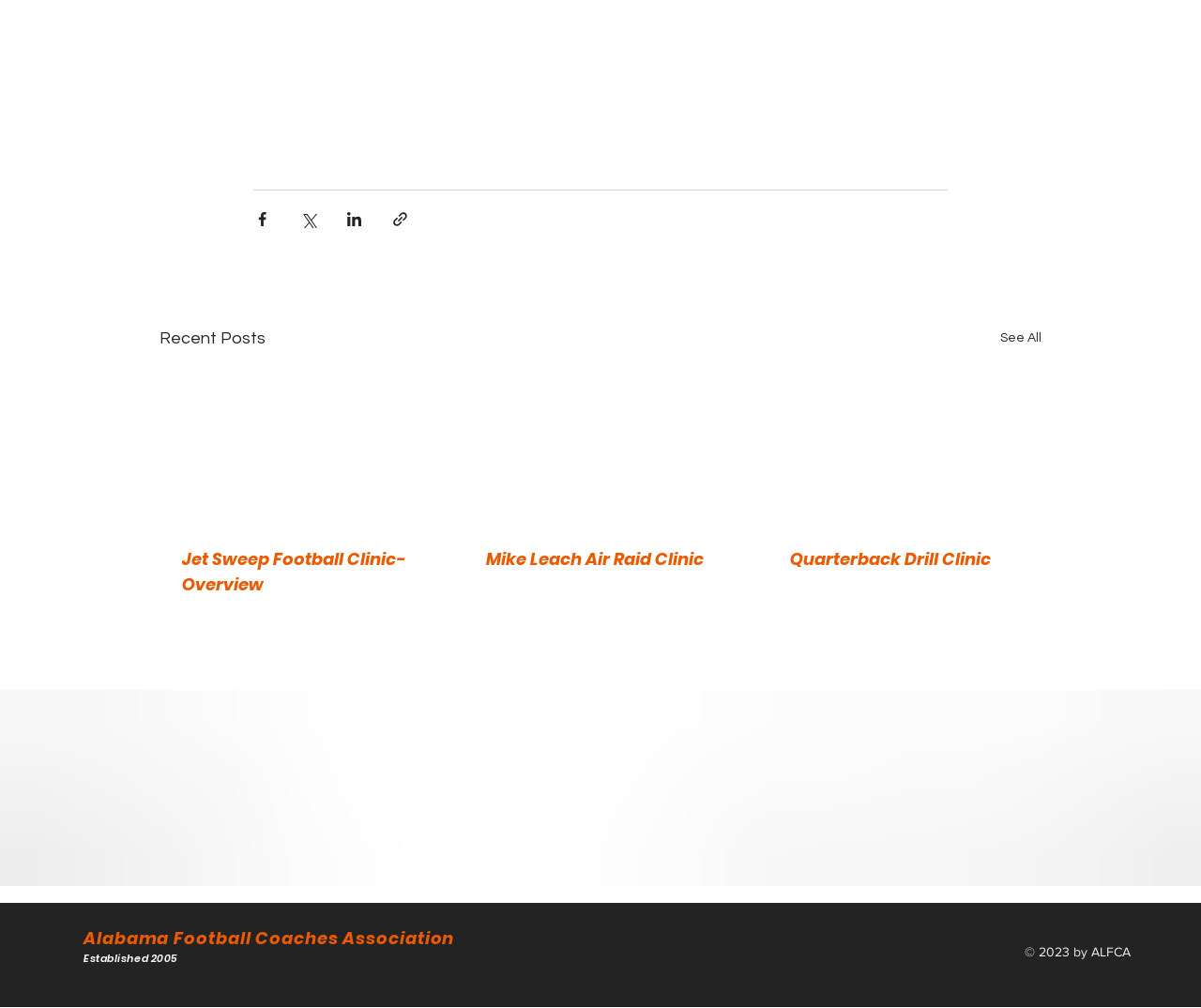Answer the question below with a single word or a brief phrase: 
What is the purpose of the buttons at the top?

Share via social media